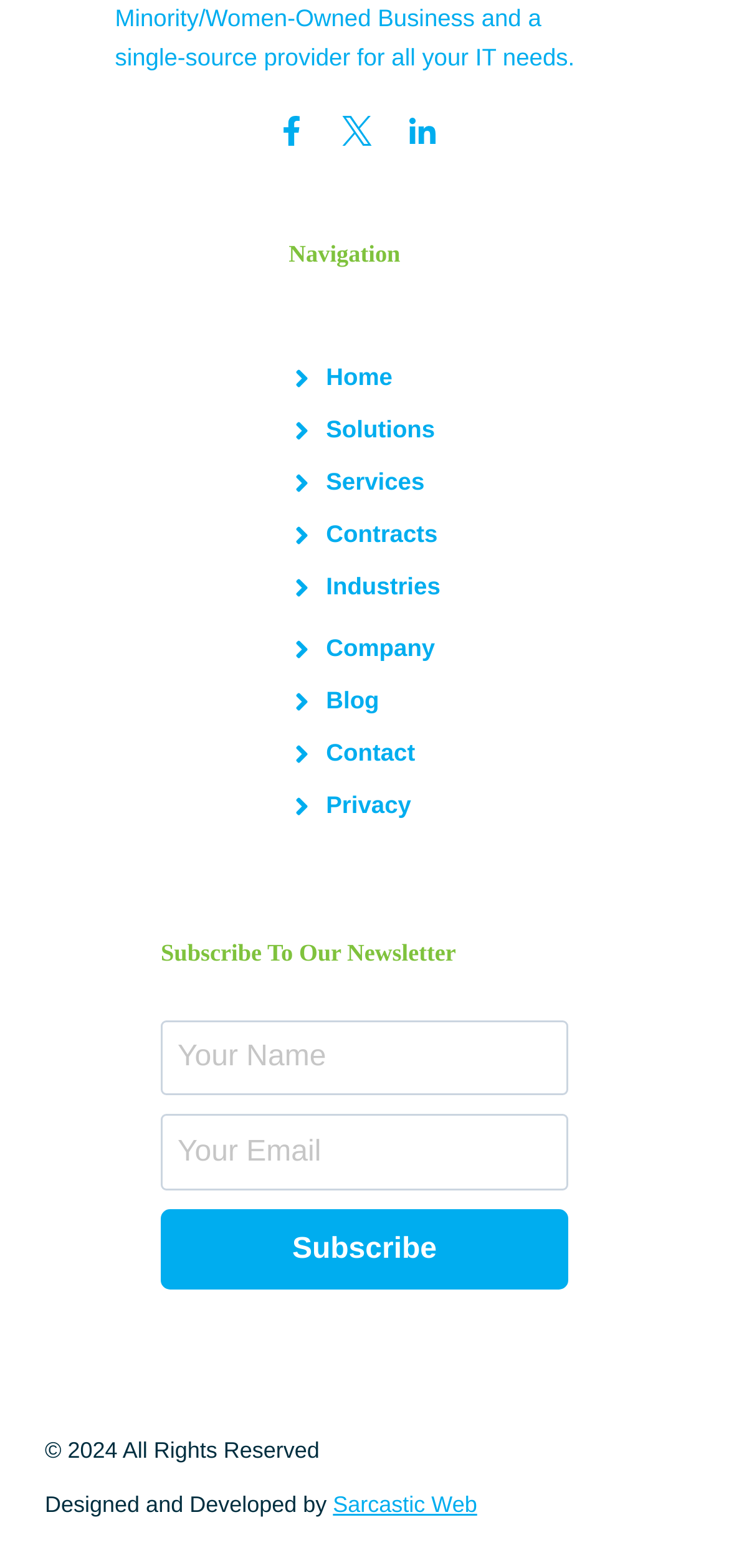Please determine the bounding box coordinates for the UI element described here. Use the format (top-left x, top-left y, bottom-right x, bottom-right y) with values bounded between 0 and 1: Blog

[0.396, 0.434, 0.52, 0.461]